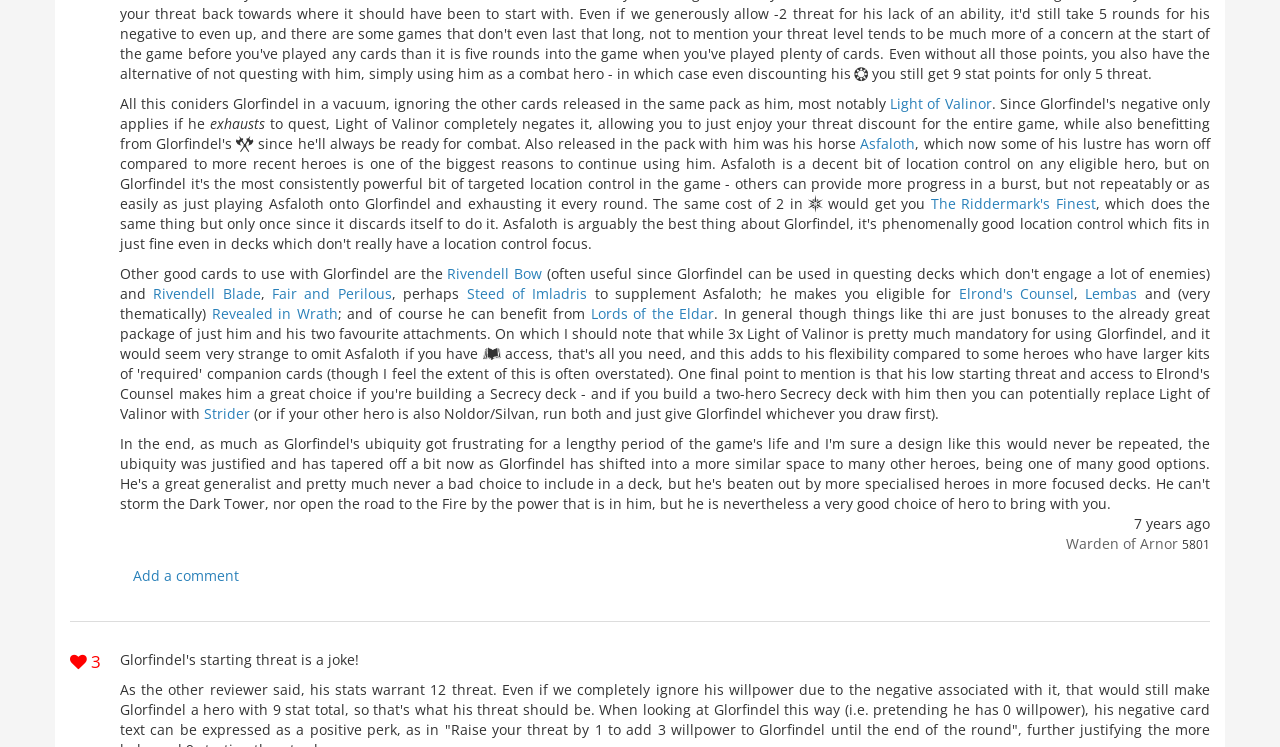Indicate the bounding box coordinates of the element that must be clicked to execute the instruction: "Click on the link 'Light of Valinor'". The coordinates should be given as four float numbers between 0 and 1, i.e., [left, top, right, bottom].

[0.695, 0.126, 0.775, 0.151]